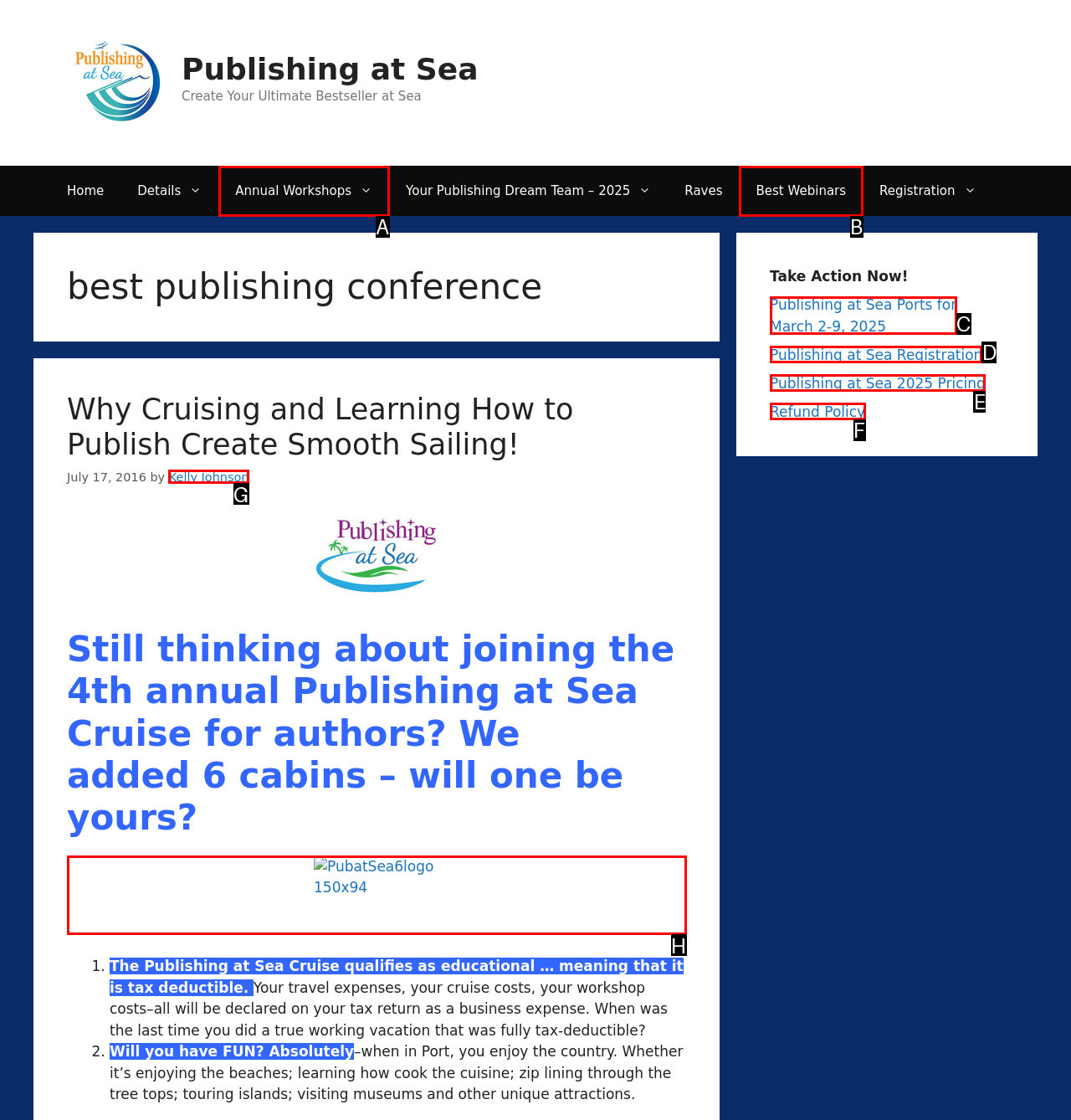Choose the letter of the option you need to click to Check the 'Publishing at Sea Registration'. Answer with the letter only.

D